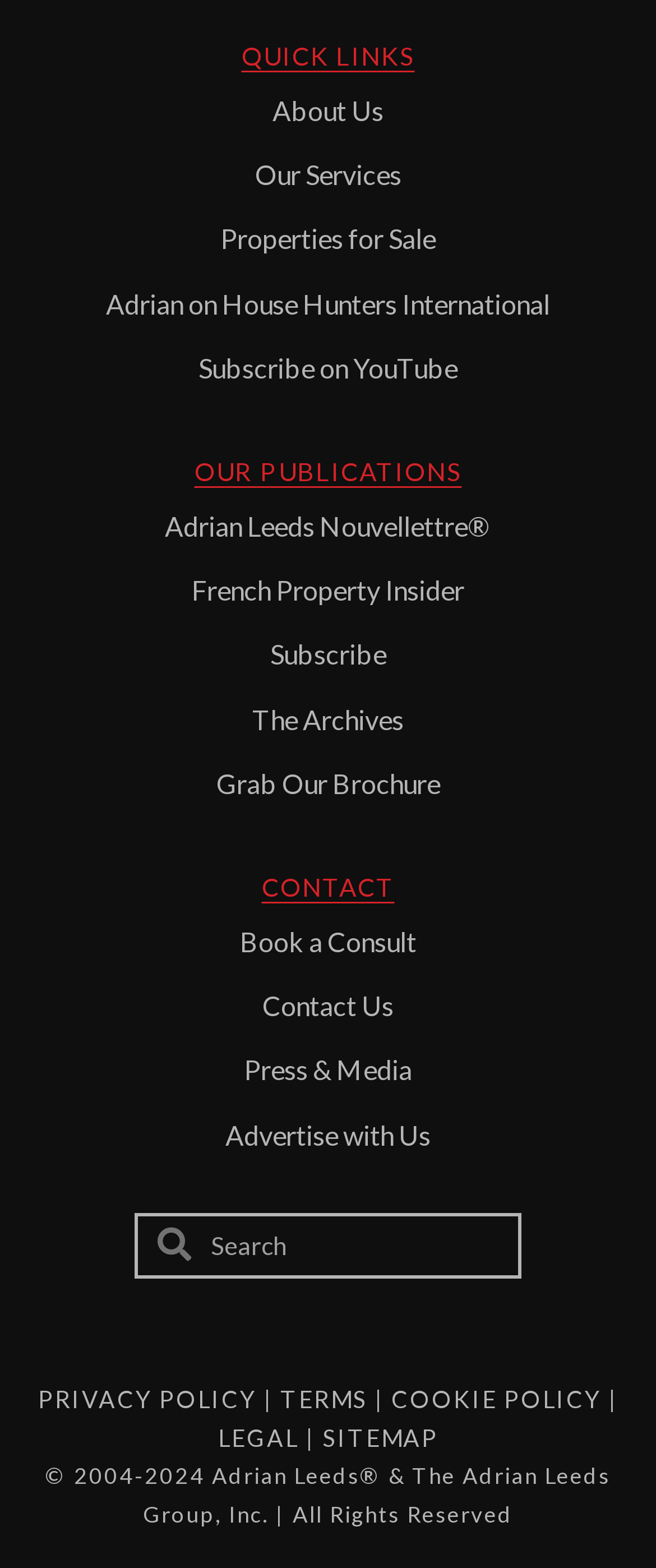How many sections are present on the webpage?
Based on the screenshot, give a detailed explanation to answer the question.

There are three main sections on the webpage, namely 'QUICK LINKS', 'OUR PUBLICATIONS', and 'CONTACT', each with its own set of links and headings.